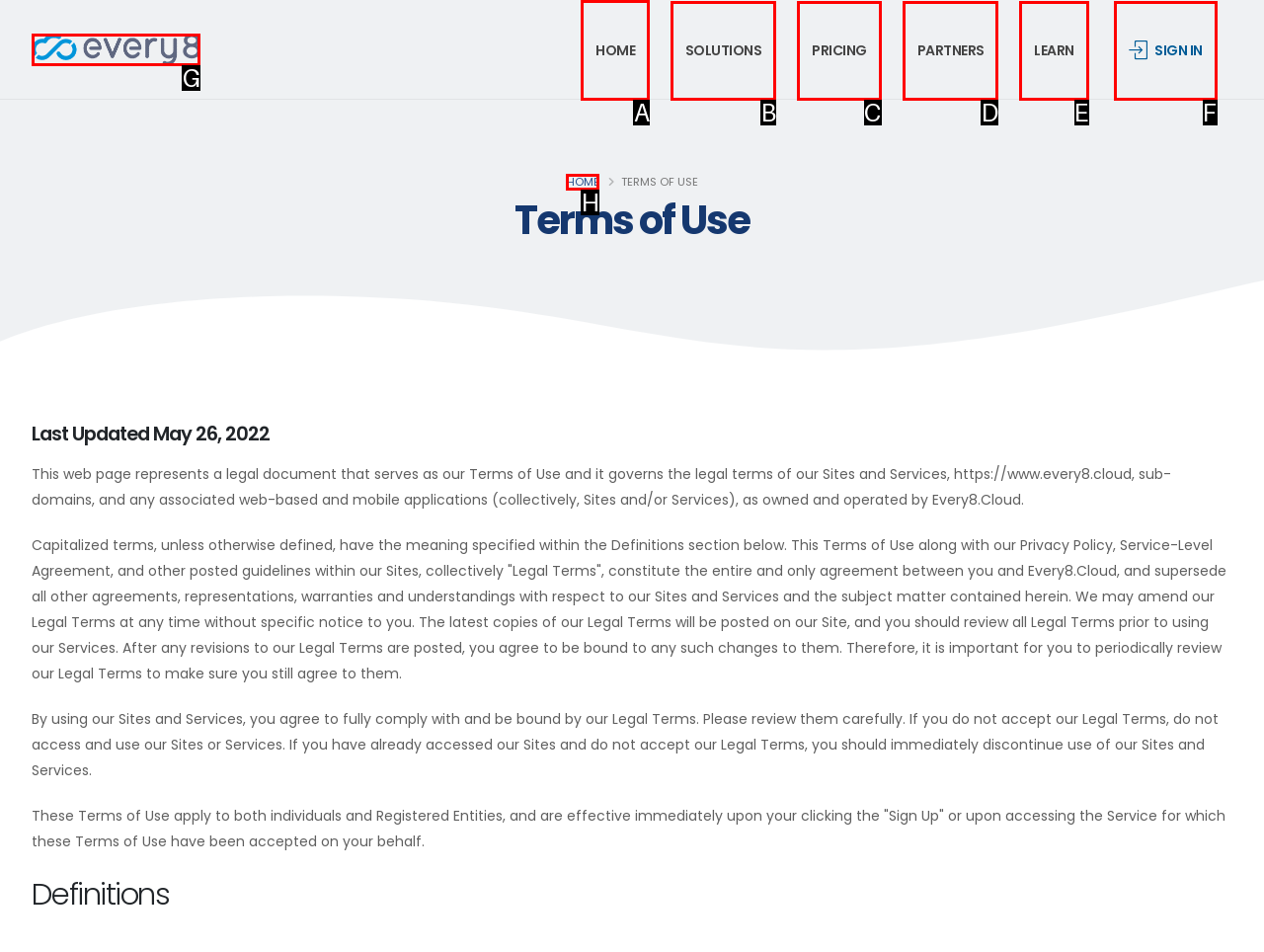Identify the HTML element to click to fulfill this task: Go to HOME page
Answer with the letter from the given choices.

A